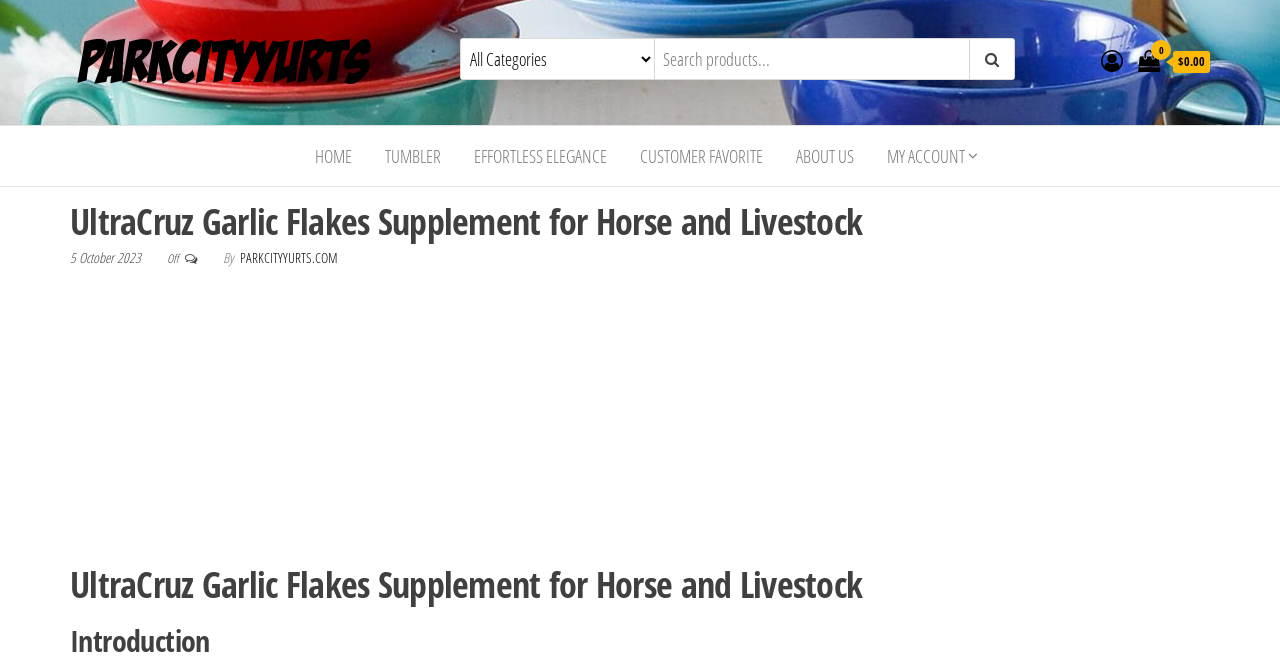Find the bounding box coordinates of the area that needs to be clicked in order to achieve the following instruction: "go to home page". The coordinates should be specified as four float numbers between 0 and 1, i.e., [left, top, right, bottom].

[0.234, 0.19, 0.287, 0.281]